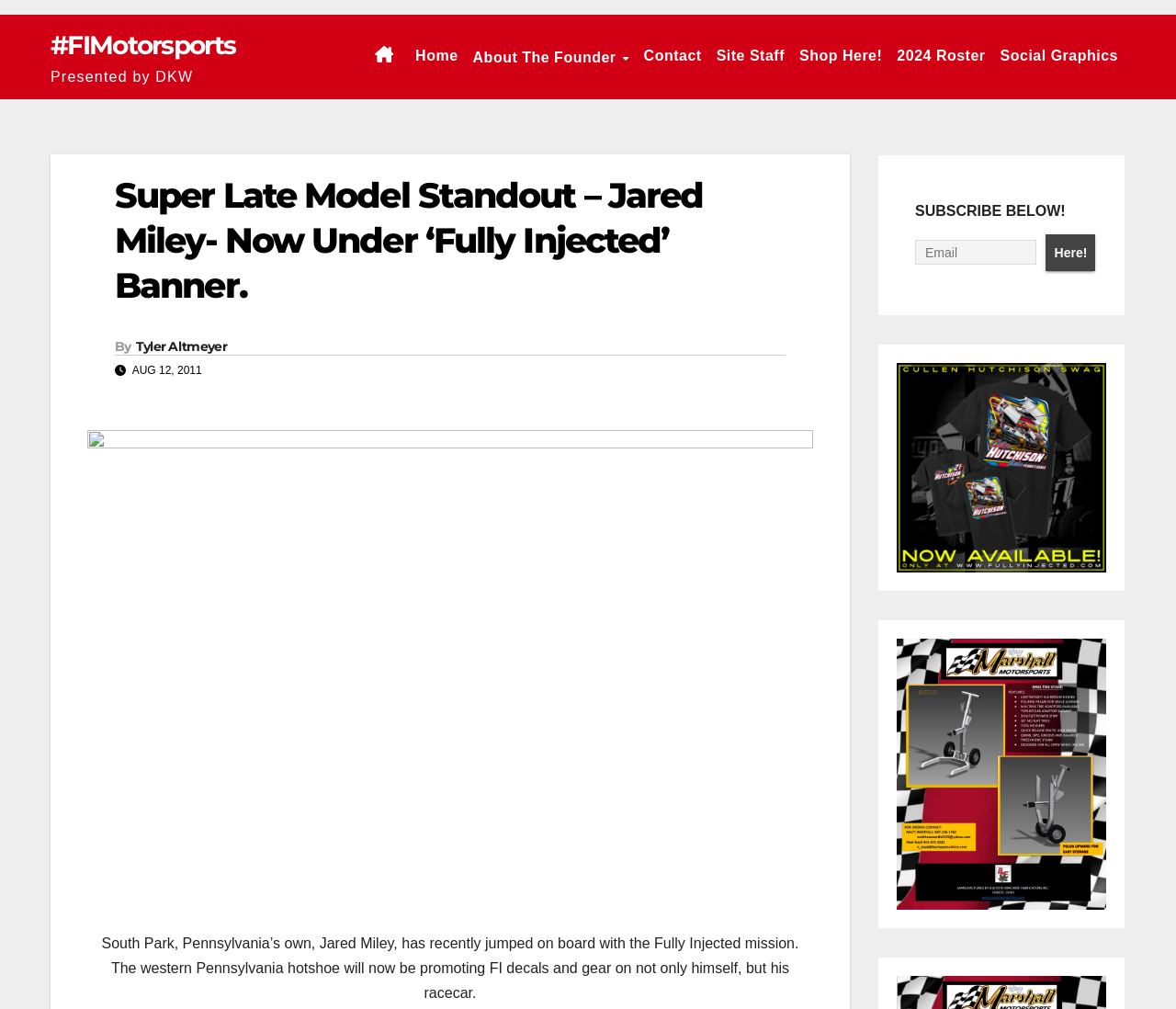Find and specify the bounding box coordinates that correspond to the clickable region for the instruction: "Click on the 'Here!' button".

[0.889, 0.232, 0.931, 0.268]